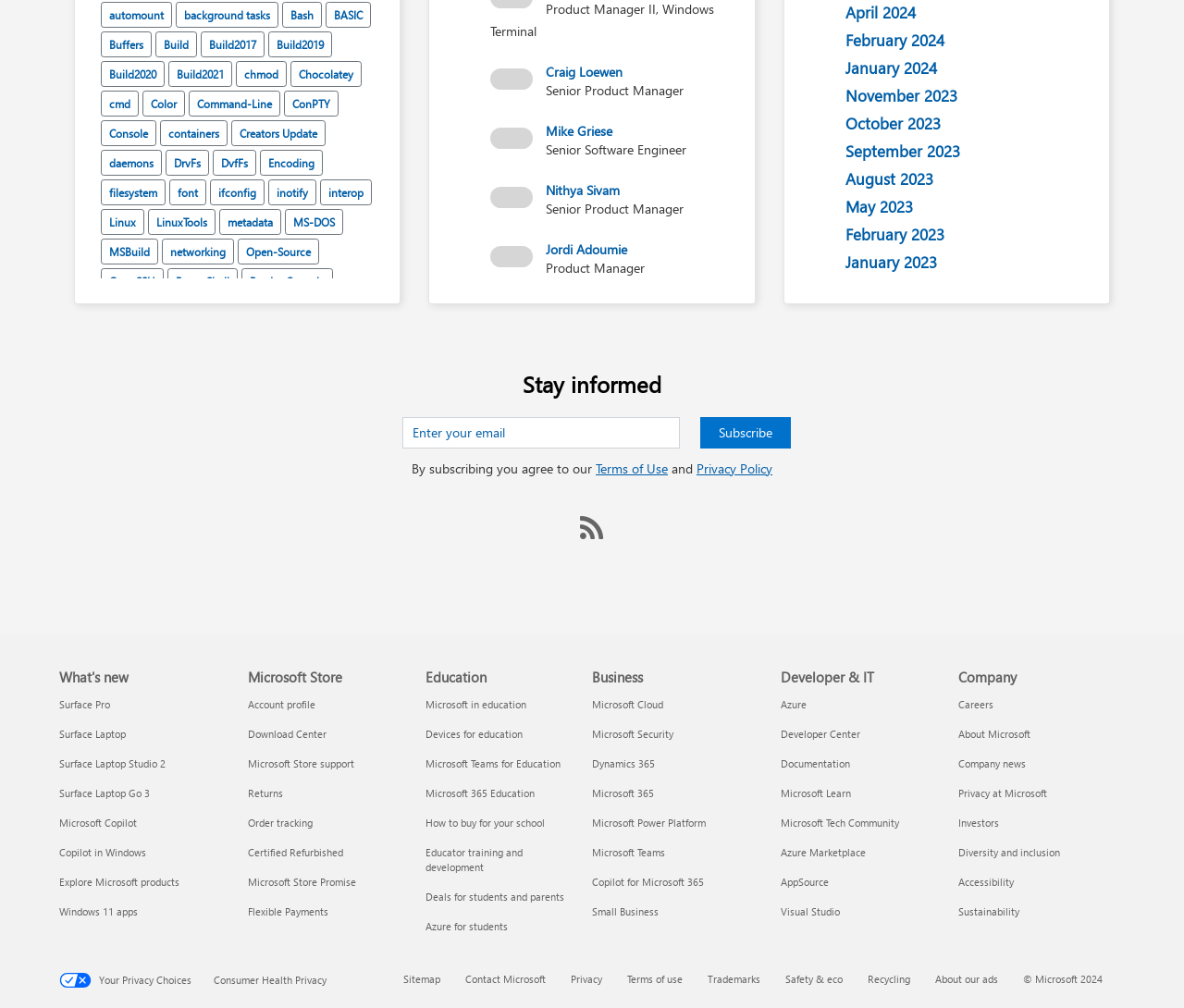How many links are related to Windows Terminal on the webpage?
Kindly offer a detailed explanation using the data available in the image.

By counting the links on the webpage, it is estimated that there are over 60 links related to Windows Terminal, including links to specific features, commands, and concepts.